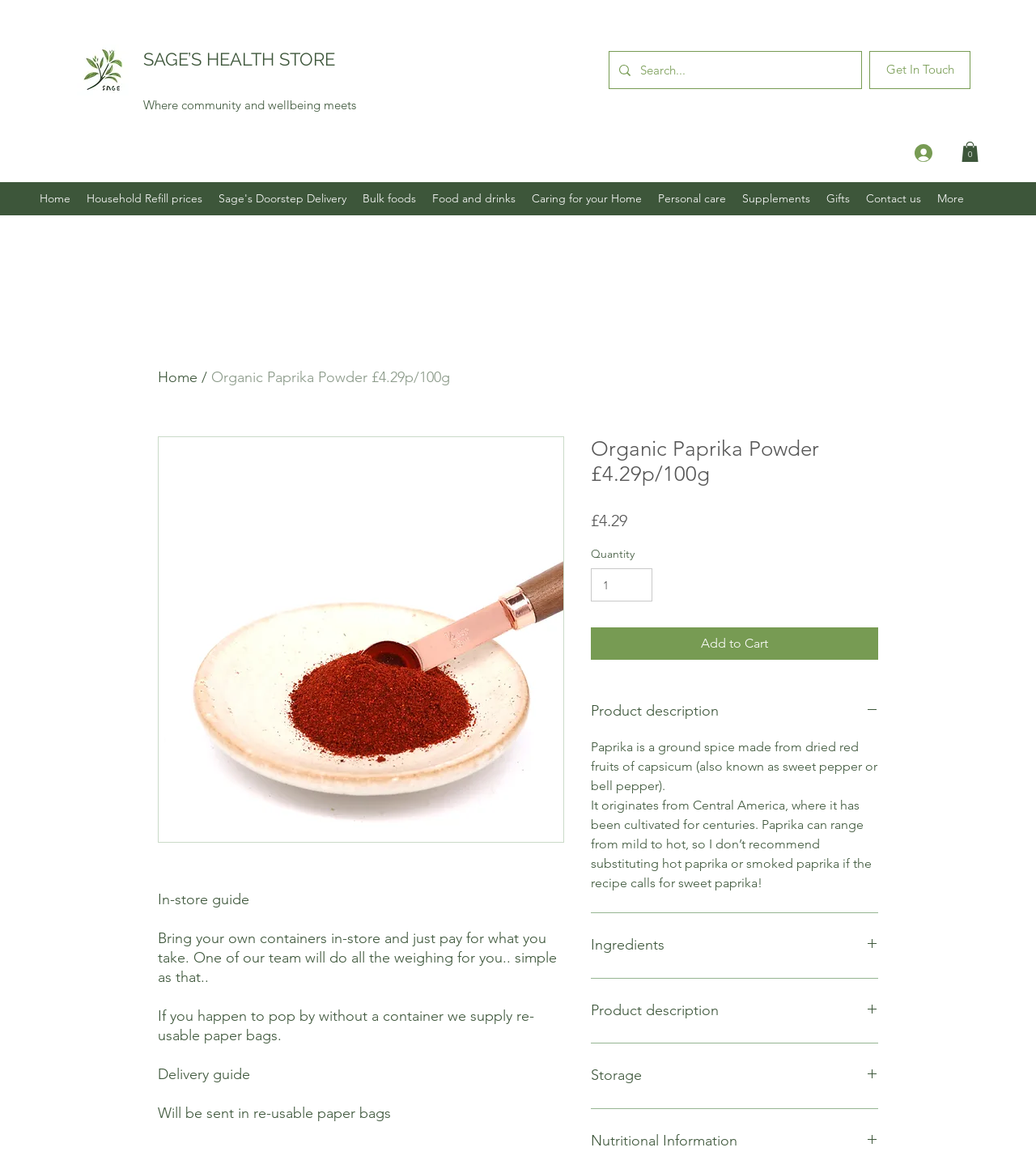What is the price of the Organic Paprika Powder?
Based on the image content, provide your answer in one word or a short phrase.

£4.29p/100g